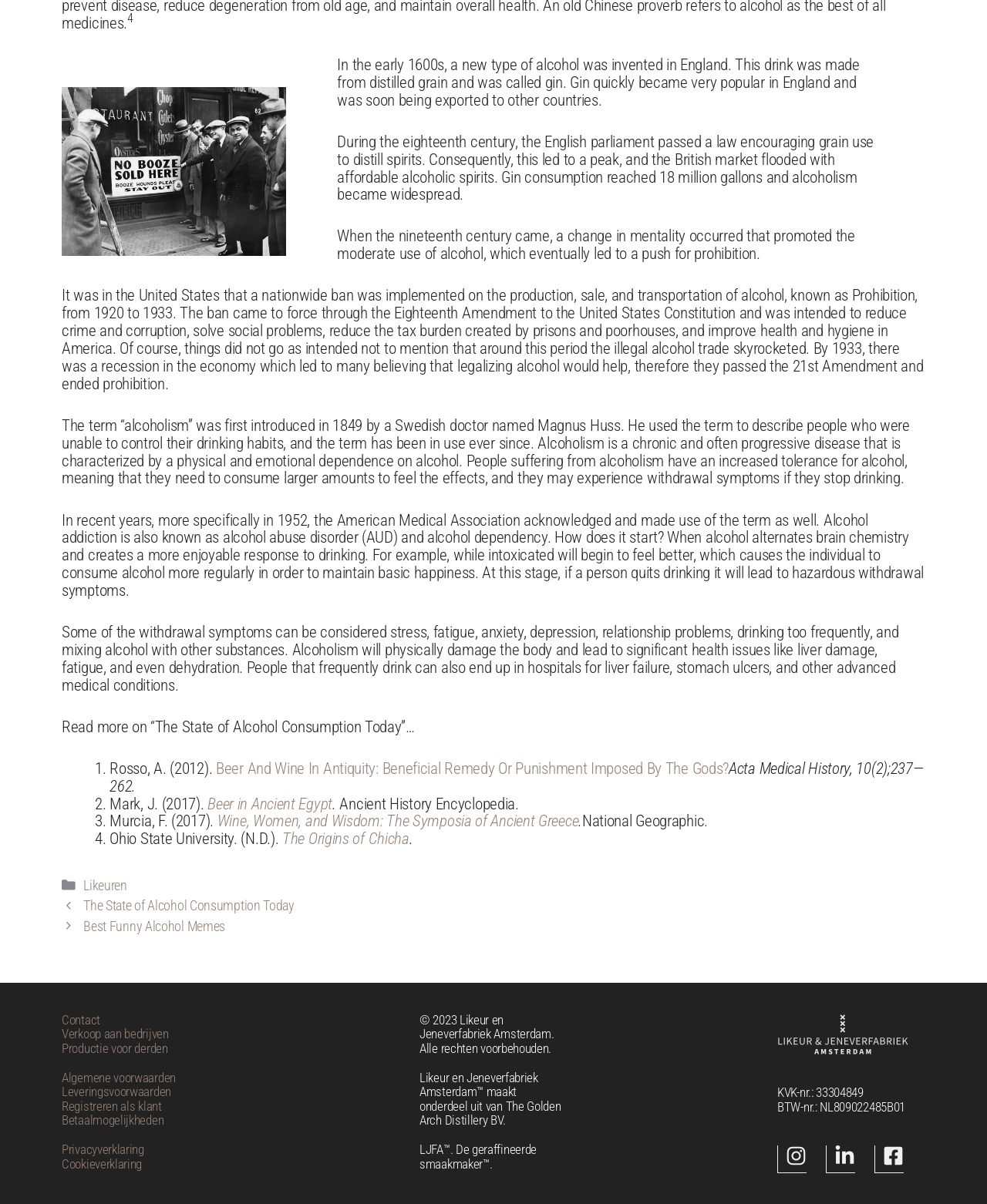Please mark the clickable region by giving the bounding box coordinates needed to complete this instruction: "Click on 'Beer And Wine In Antiquity: Beneficial Remedy Or Punishment Imposed'".

[0.219, 0.63, 0.651, 0.646]